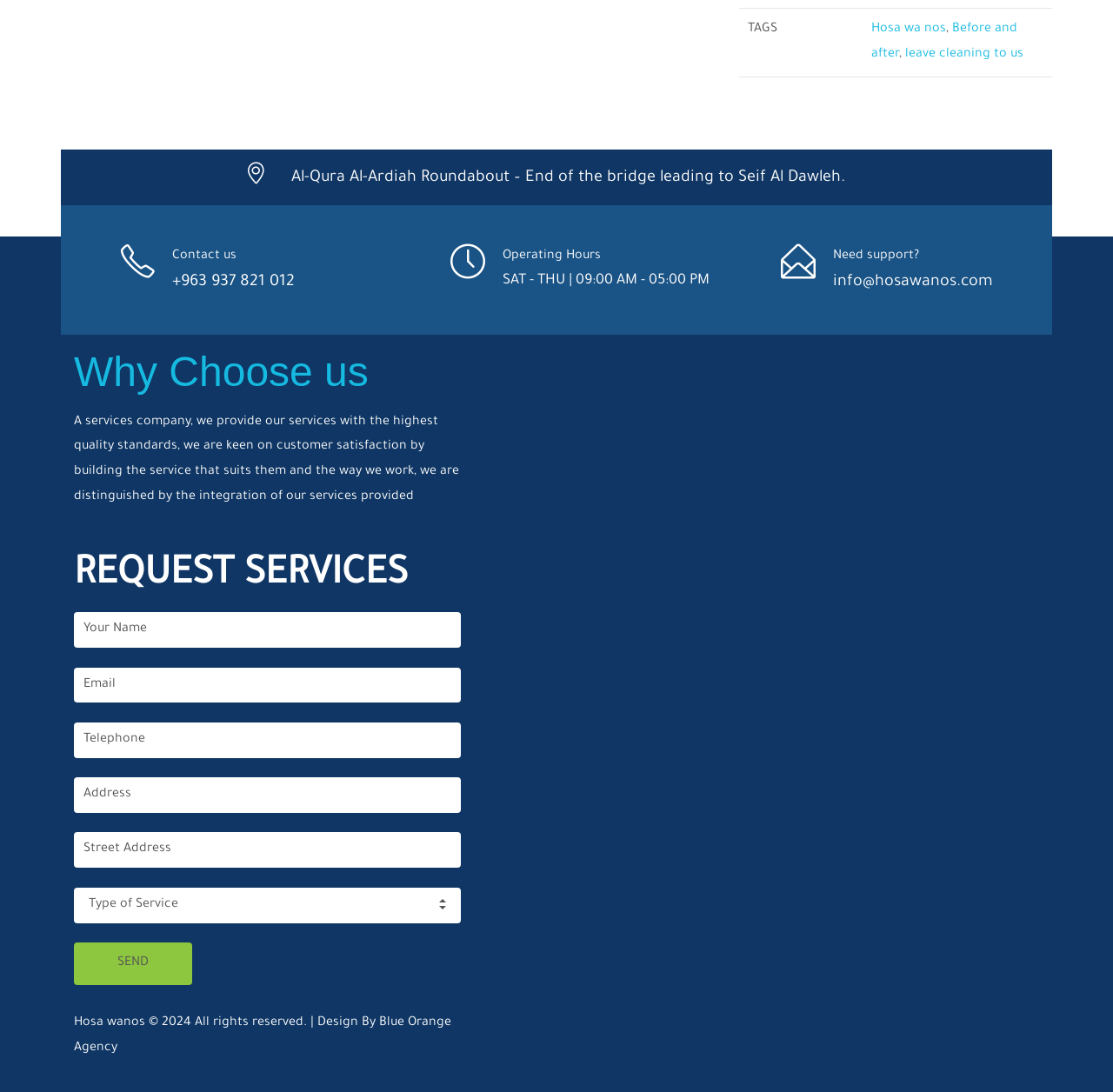Please specify the bounding box coordinates of the area that should be clicked to accomplish the following instruction: "Fill in 'Your Name'". The coordinates should consist of four float numbers between 0 and 1, i.e., [left, top, right, bottom].

[0.066, 0.561, 0.414, 0.593]